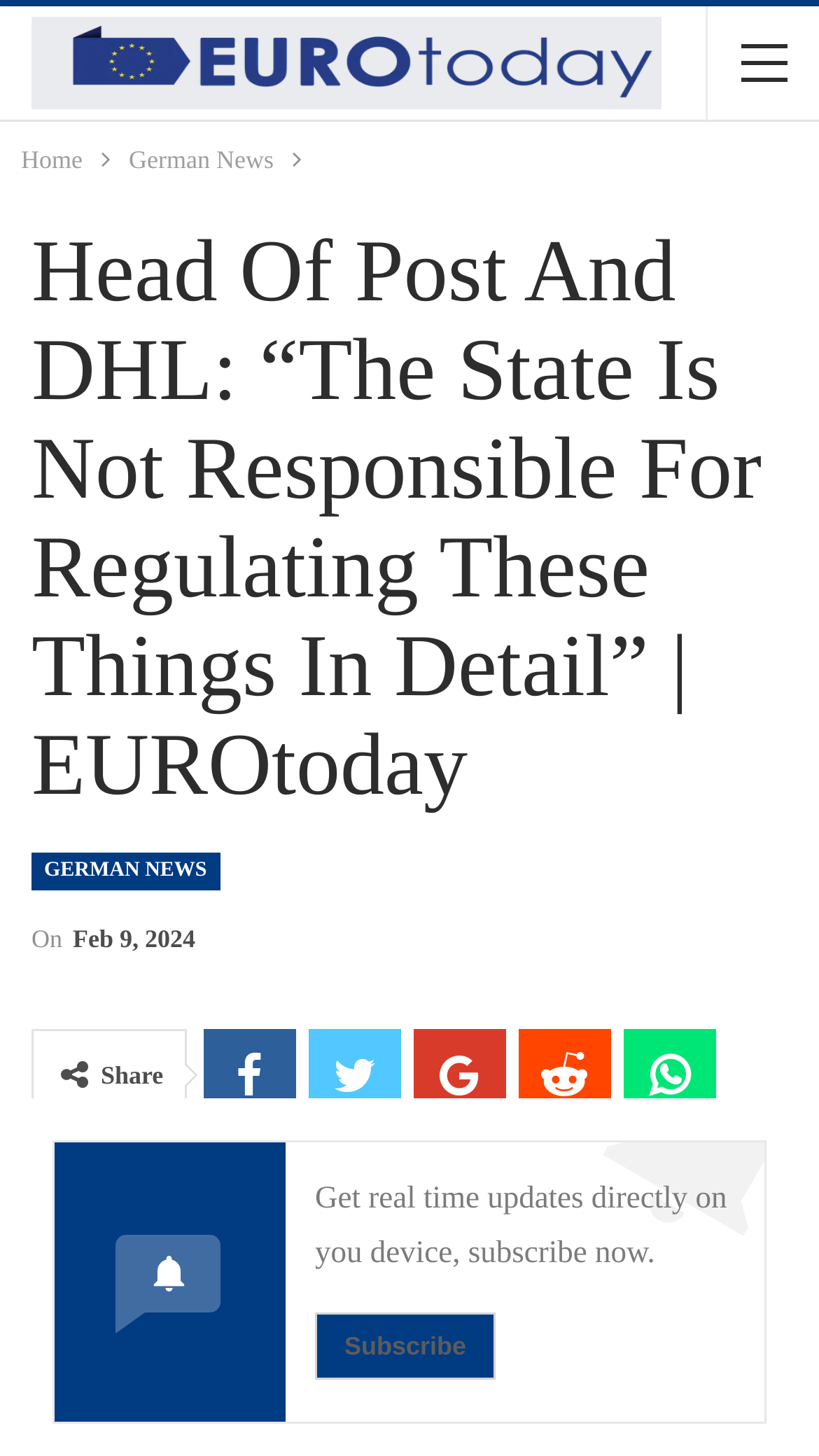Please find the bounding box coordinates (top-left x, top-left y, bottom-right x, bottom-right y) in the screenshot for the UI element described as follows: German News

[0.157, 0.094, 0.334, 0.125]